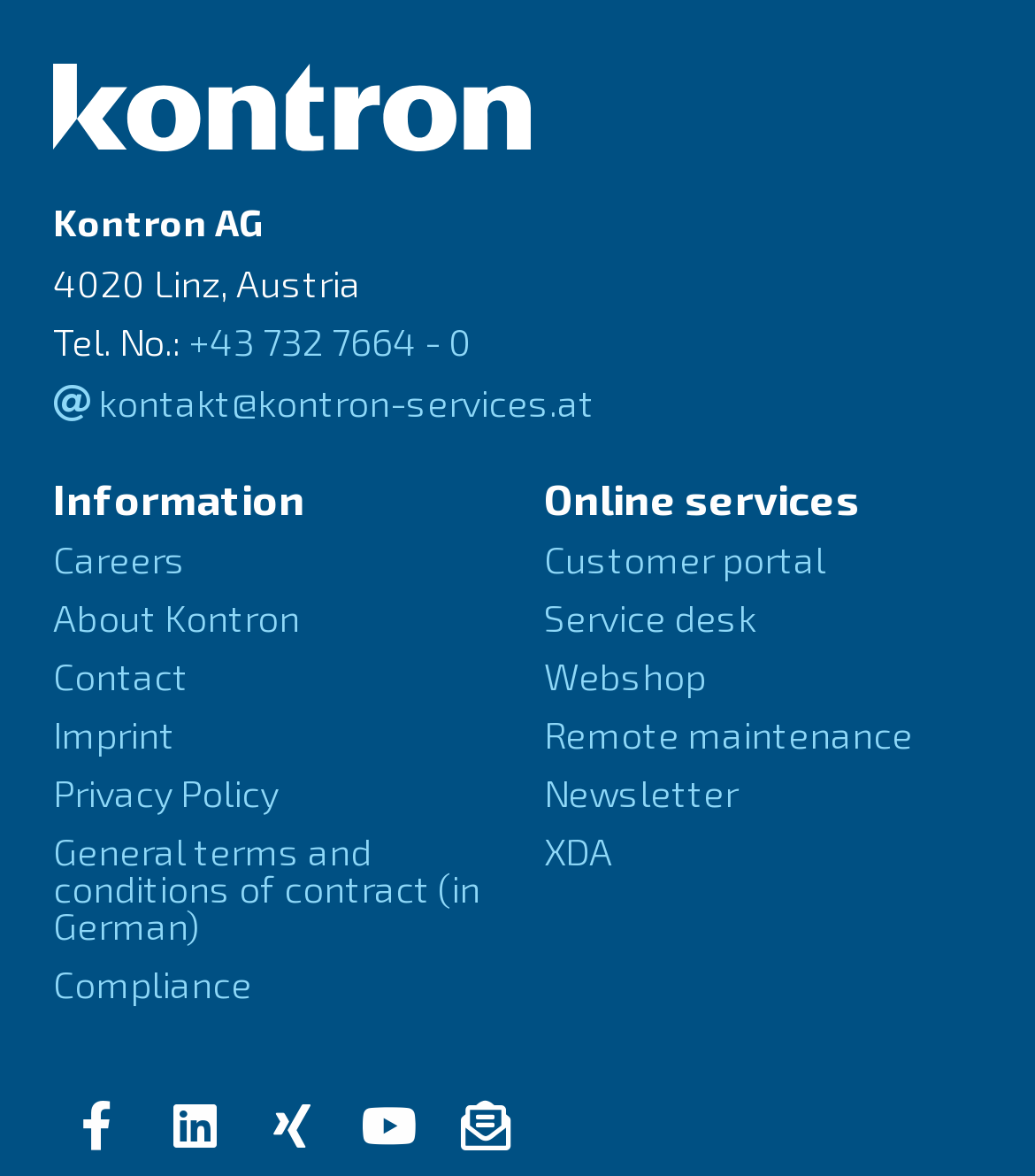How many social media links are present?
Look at the image and respond to the question as thoroughly as possible.

There are five social media links present at the bottom of the webpage, represented by icons, which are Facebook, Twitter, LinkedIn, YouTube, and Xing.